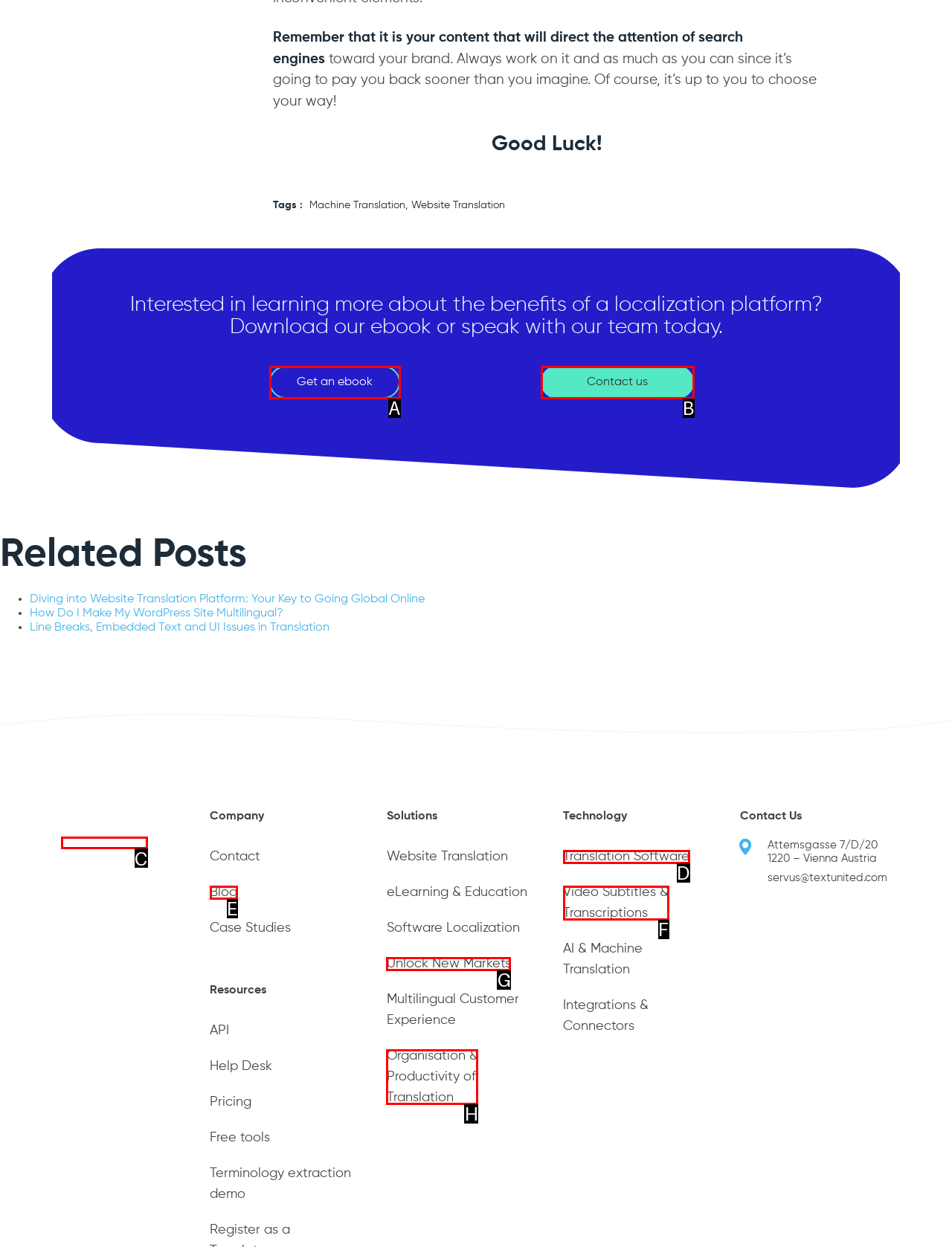Choose the HTML element that best fits the description: Contact us. Answer with the option's letter directly.

B